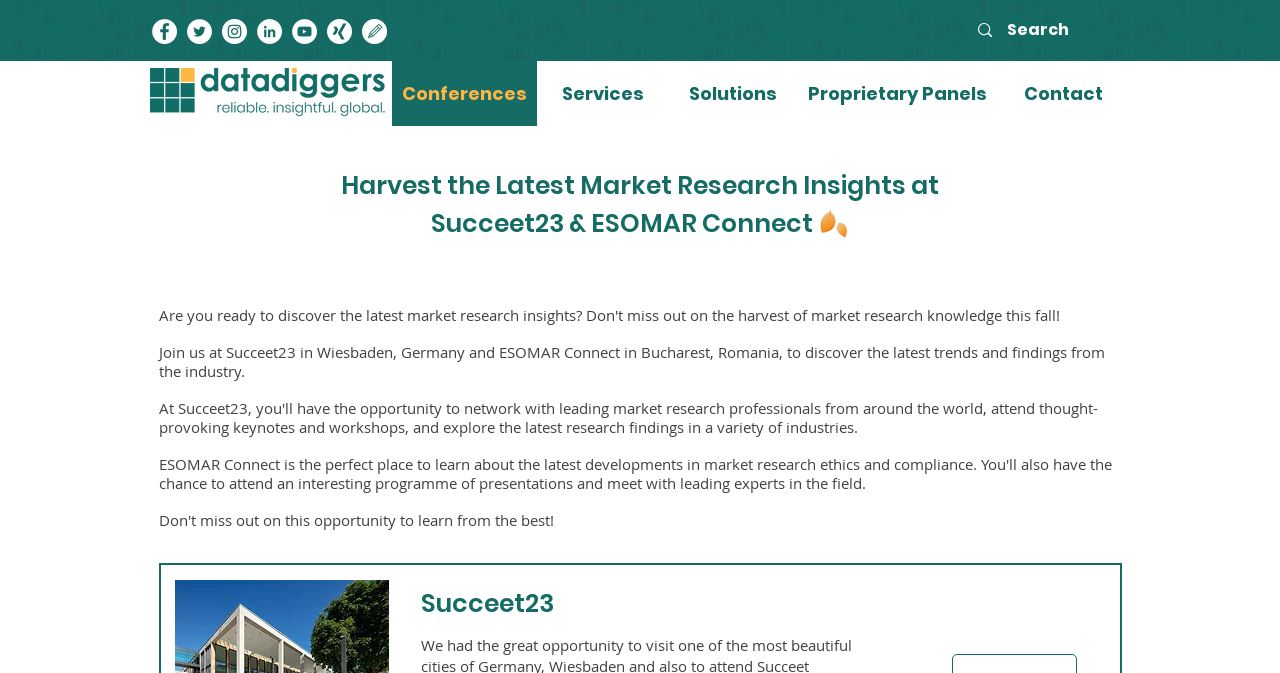Please give a one-word or short phrase response to the following question: 
What is the theme of the conferences mentioned on the webpage?

Market research